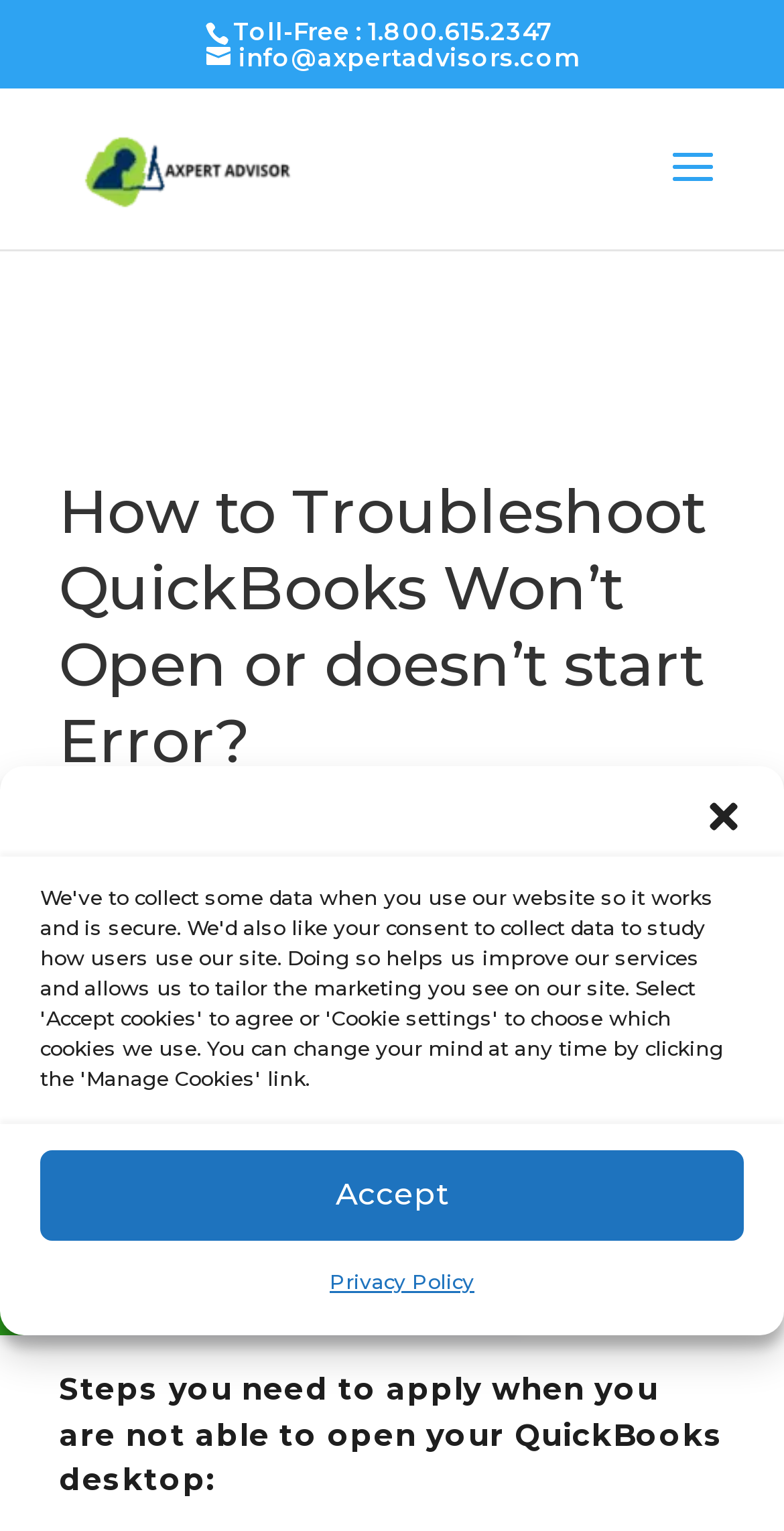What is the email address of Axpert Advisors?
Based on the image, please offer an in-depth response to the question.

The email address is located at the top of the webpage, next to the 'Axpert Advisors' link.